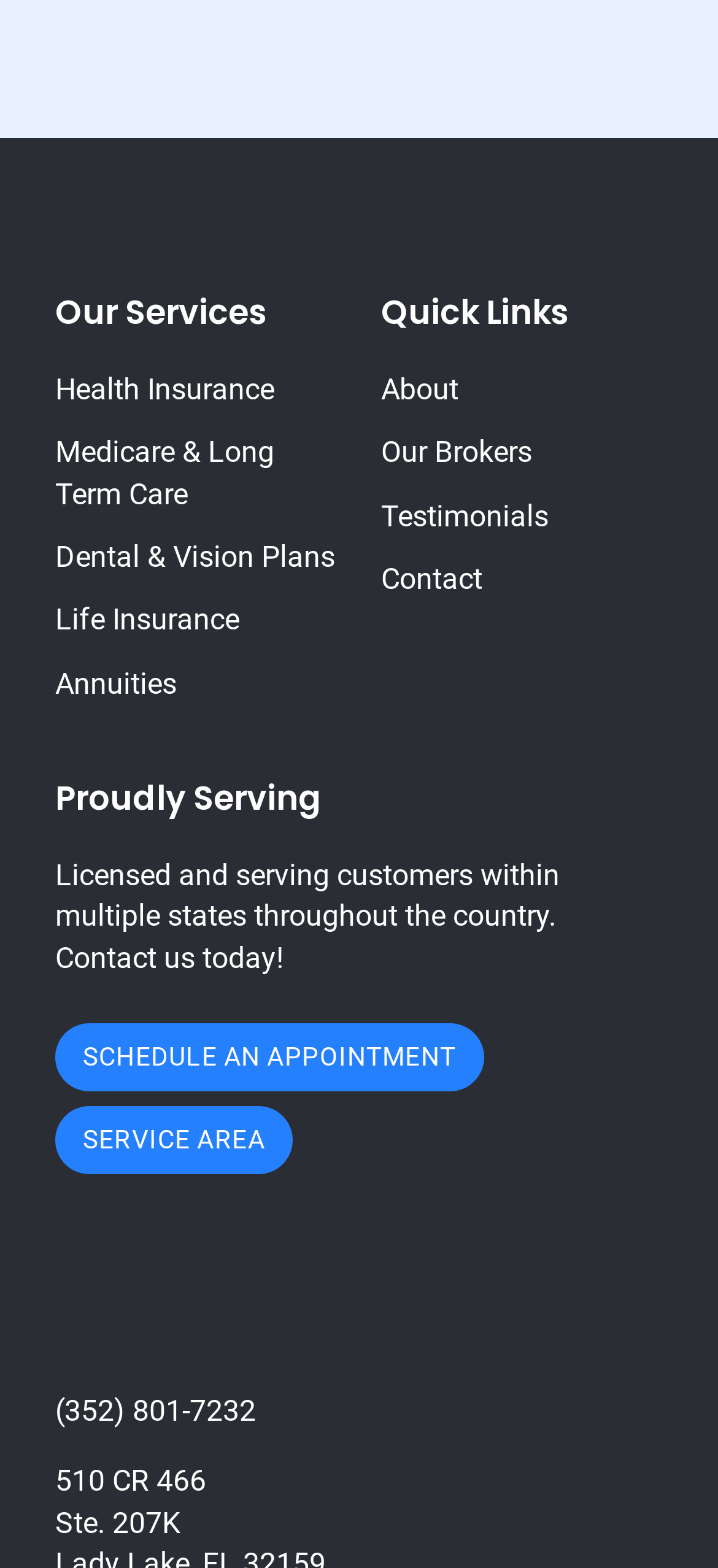What is the logo of the company?
Could you answer the question in a detailed manner, providing as much information as possible?

The company's logo is an image with the text 'Sphere Coverage Solutions Logo', as indicated by the link and image elements under the 'Proudly Serving' heading.